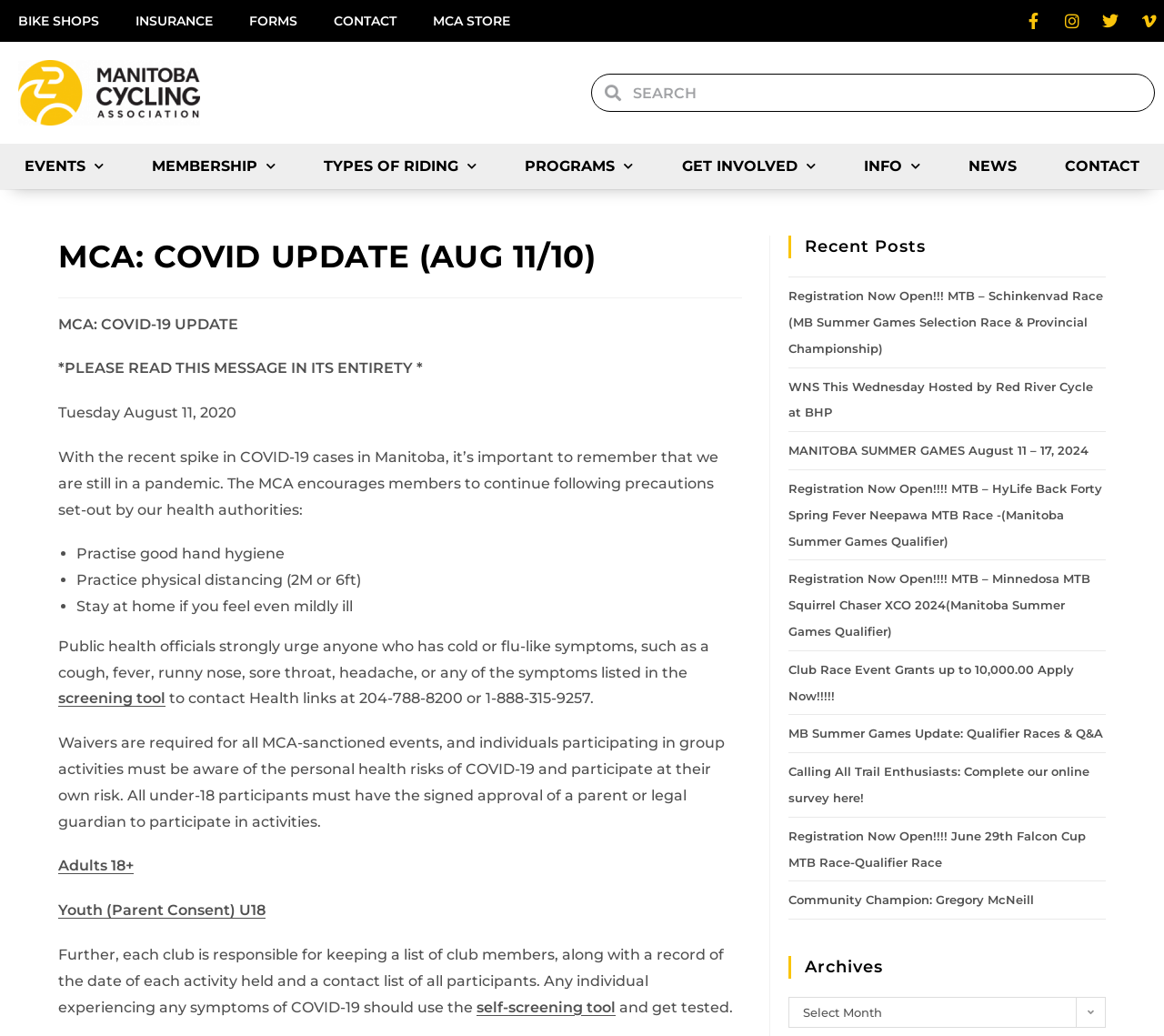Find the bounding box coordinates of the clickable region needed to perform the following instruction: "Visit the bike shops page". The coordinates should be provided as four float numbers between 0 and 1, i.e., [left, top, right, bottom].

[0.0, 0.0, 0.101, 0.04]